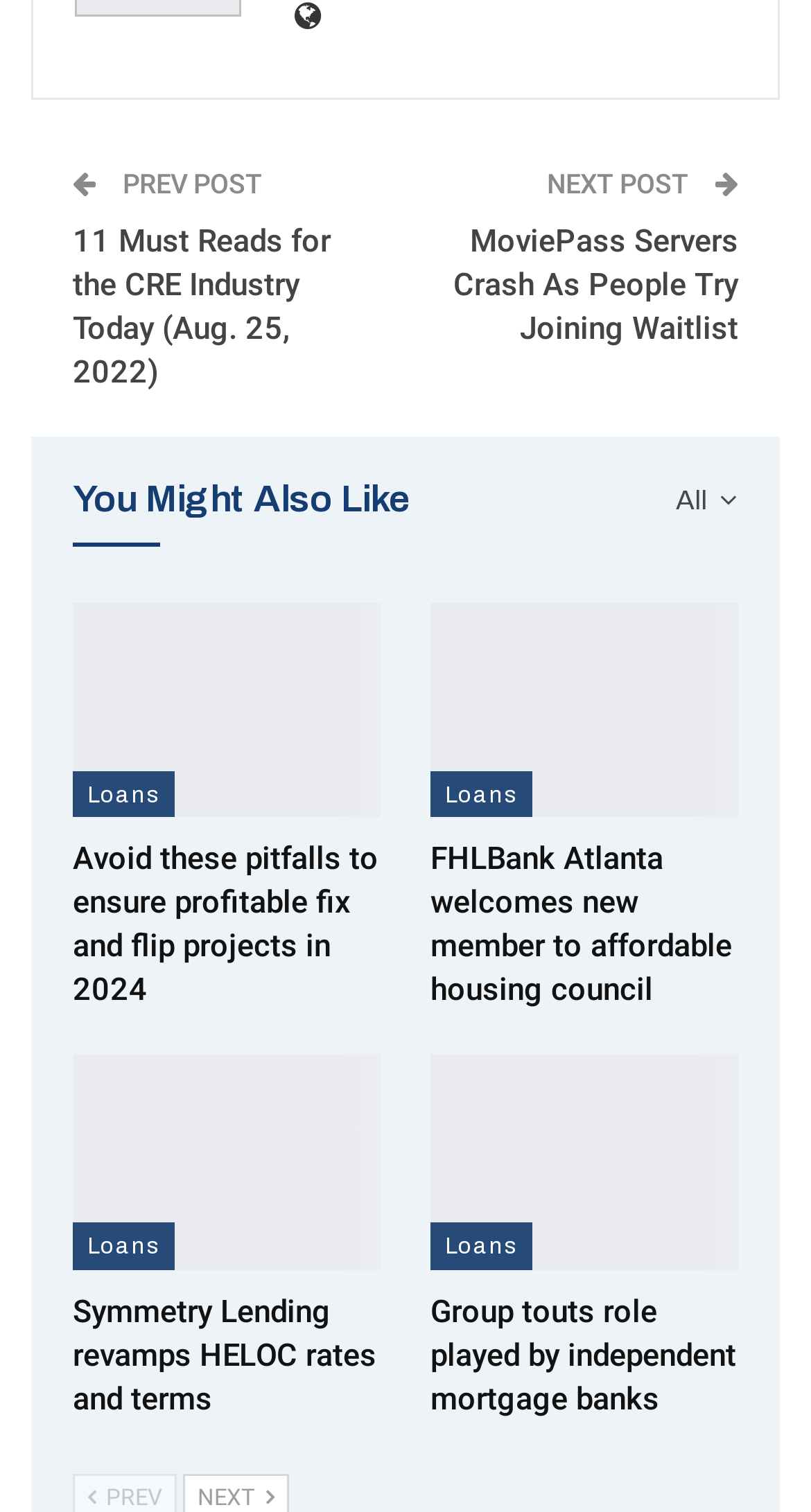Identify the bounding box coordinates of the area you need to click to perform the following instruction: "Click on the 'You Might Also Like' link".

[0.09, 0.317, 0.508, 0.343]